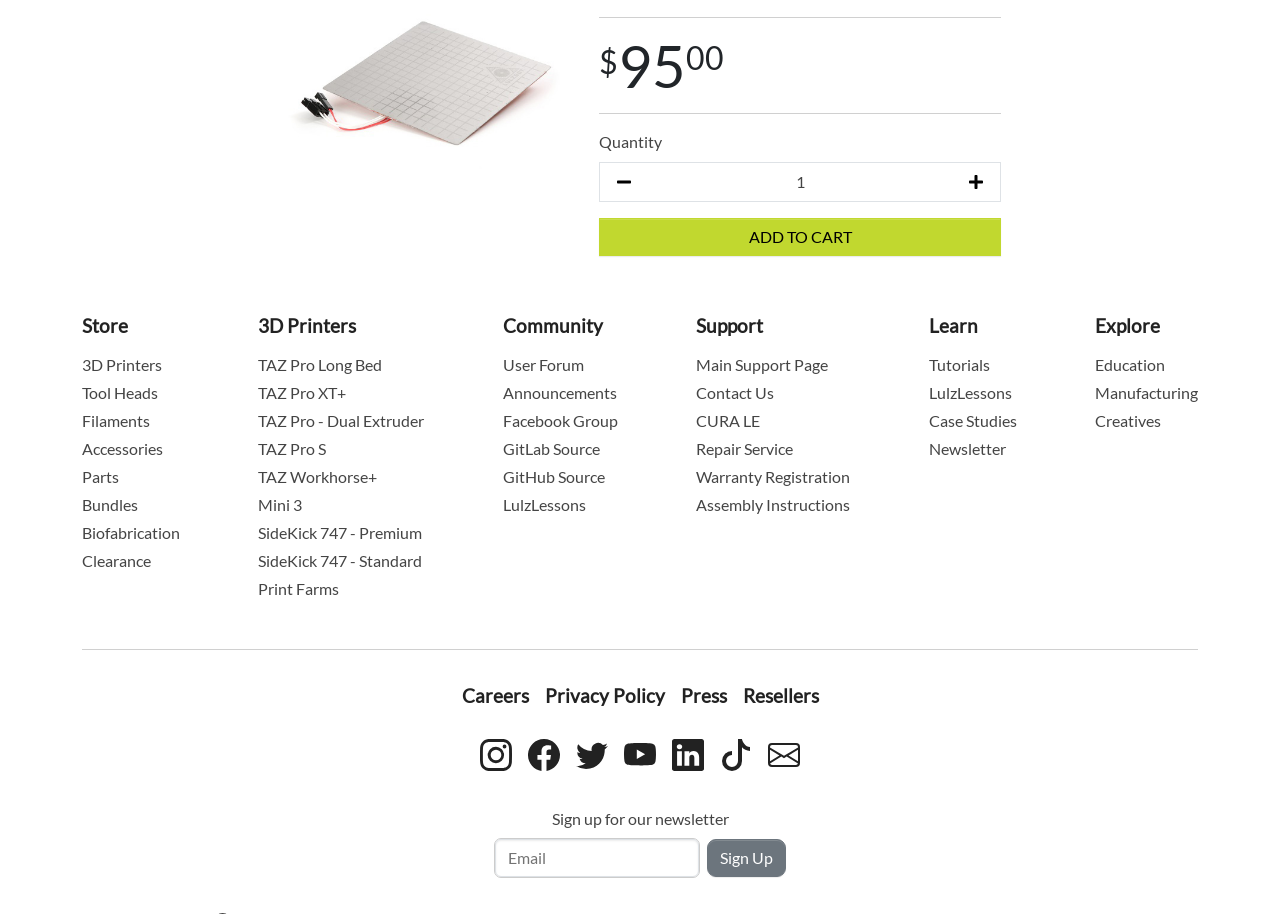Select the bounding box coordinates of the element I need to click to carry out the following instruction: "Enter item quantity".

[0.505, 0.178, 0.745, 0.22]